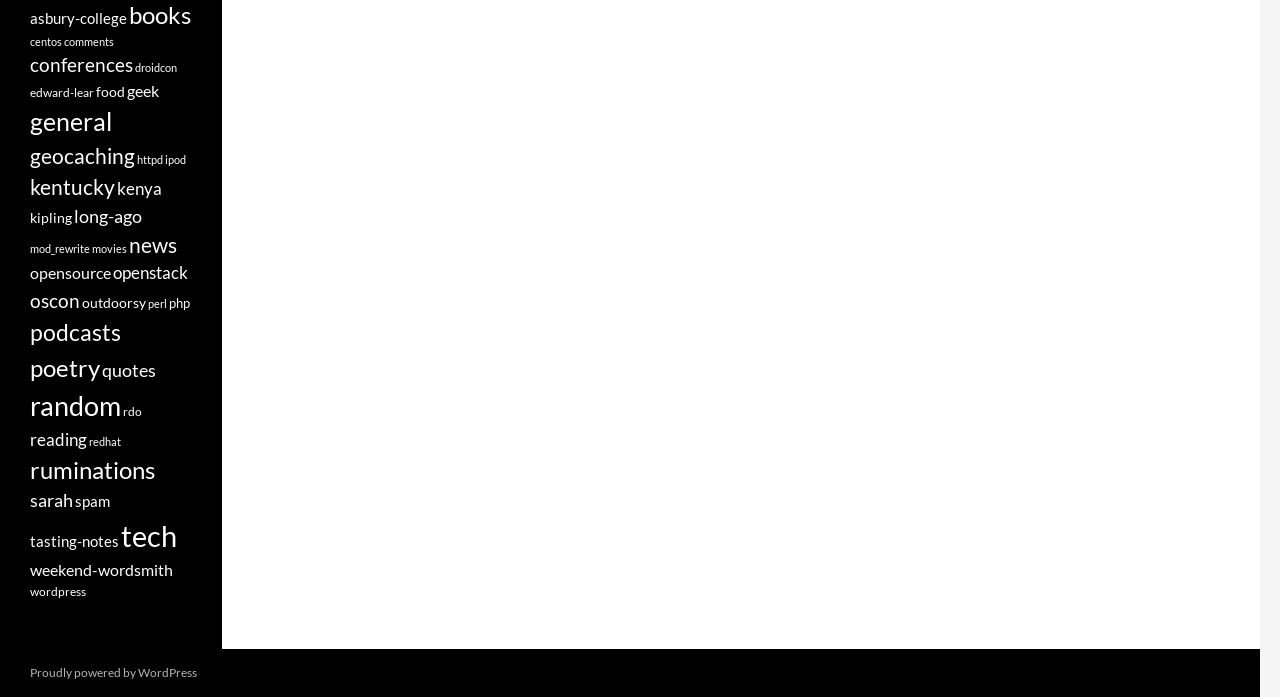Please determine the bounding box coordinates of the element's region to click for the following instruction: "view asbury-college".

[0.023, 0.012, 0.099, 0.038]